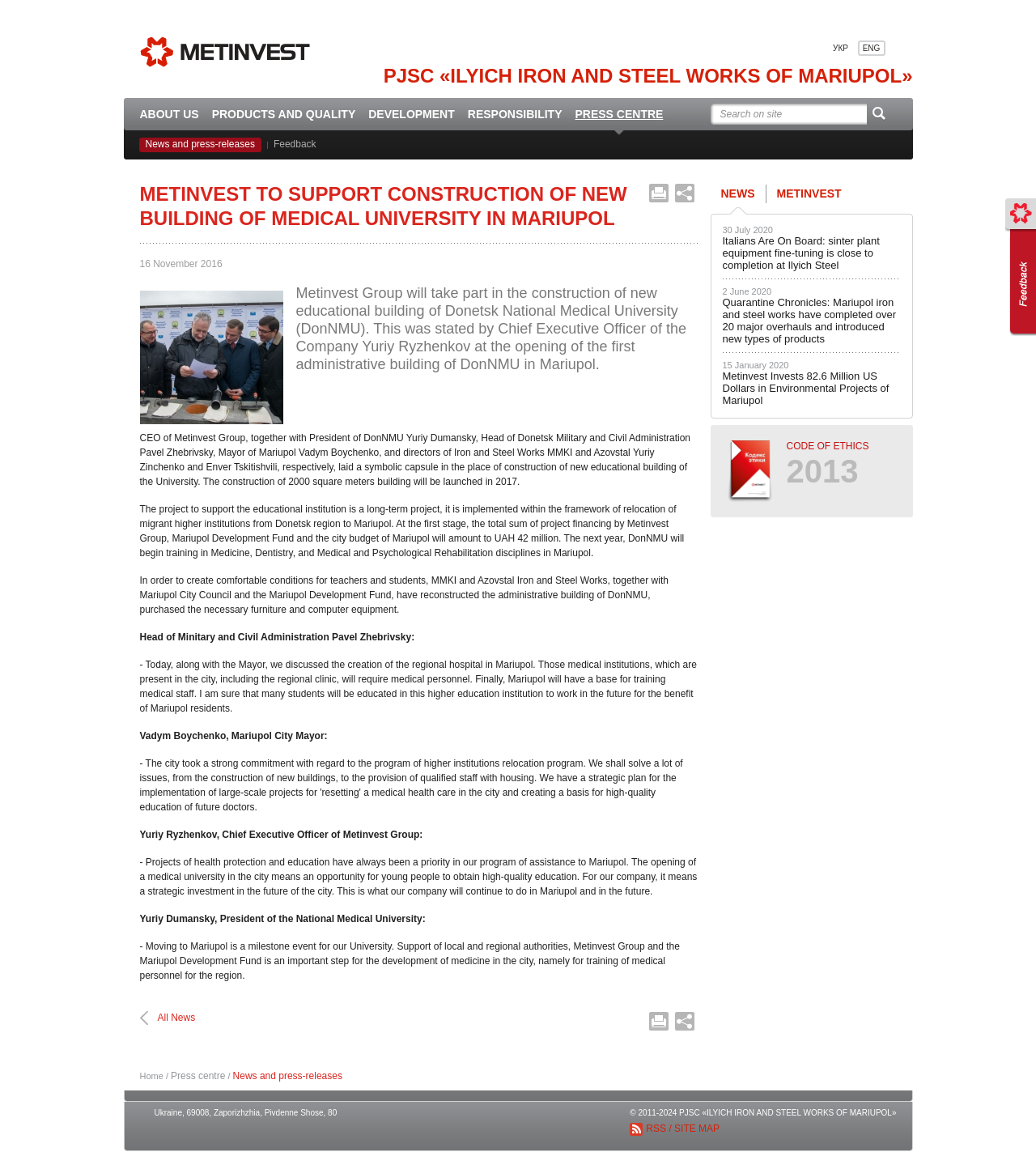What is the location of Ilyich Iron and Steel Works of Mariupol?
Using the image as a reference, give a one-word or short phrase answer.

Ukraine, 69008, Zaporizhzhia, Pivdenne Shose, 80